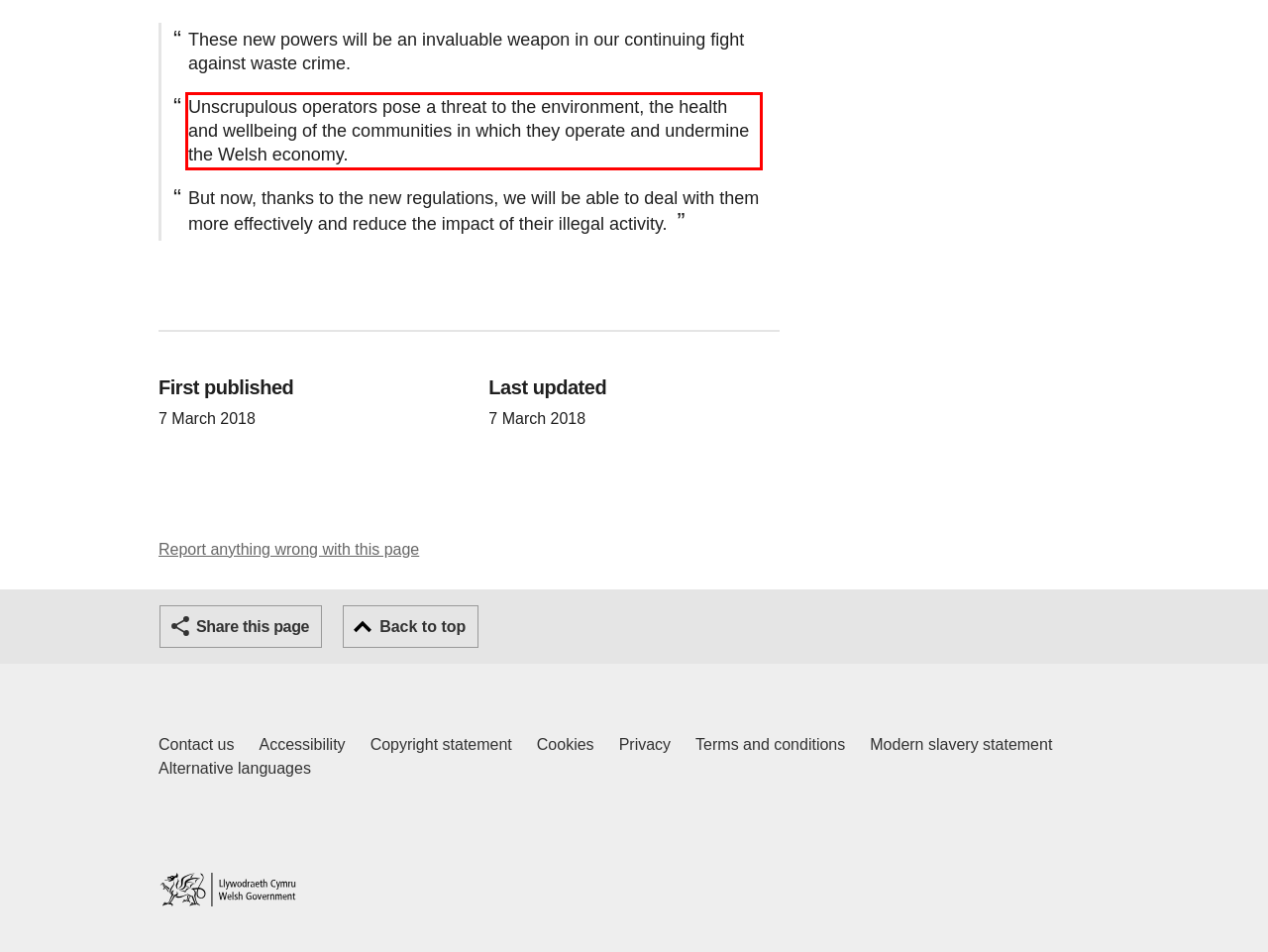Given a screenshot of a webpage, identify the red bounding box and perform OCR to recognize the text within that box.

Unscrupulous operators pose a threat to the environment, the health and wellbeing of the communities in which they operate and undermine the Welsh economy.